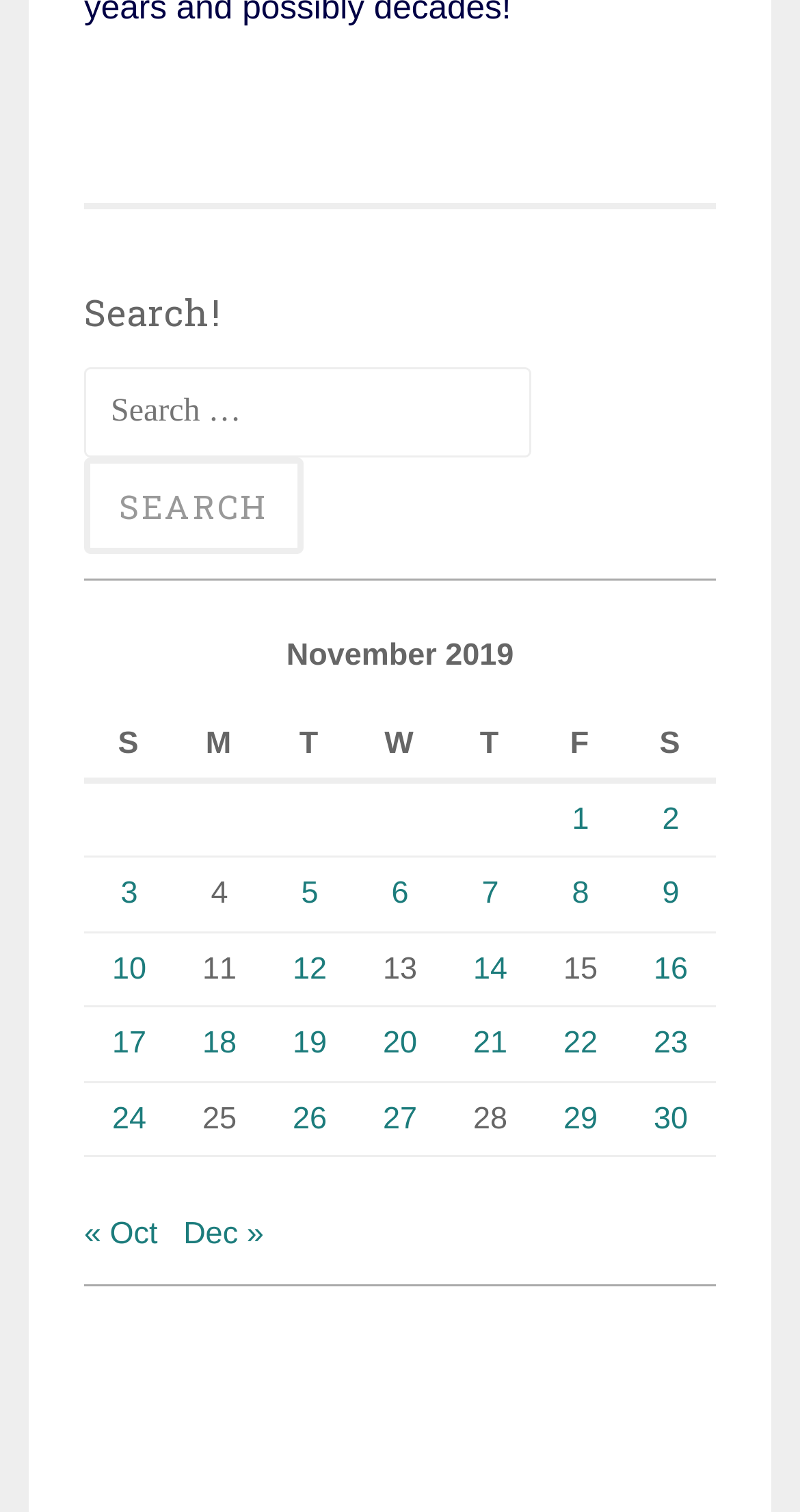Please specify the bounding box coordinates of the area that should be clicked to accomplish the following instruction: "View posts published on November 30, 2019". The coordinates should consist of four float numbers between 0 and 1, i.e., [left, top, right, bottom].

[0.817, 0.728, 0.86, 0.751]